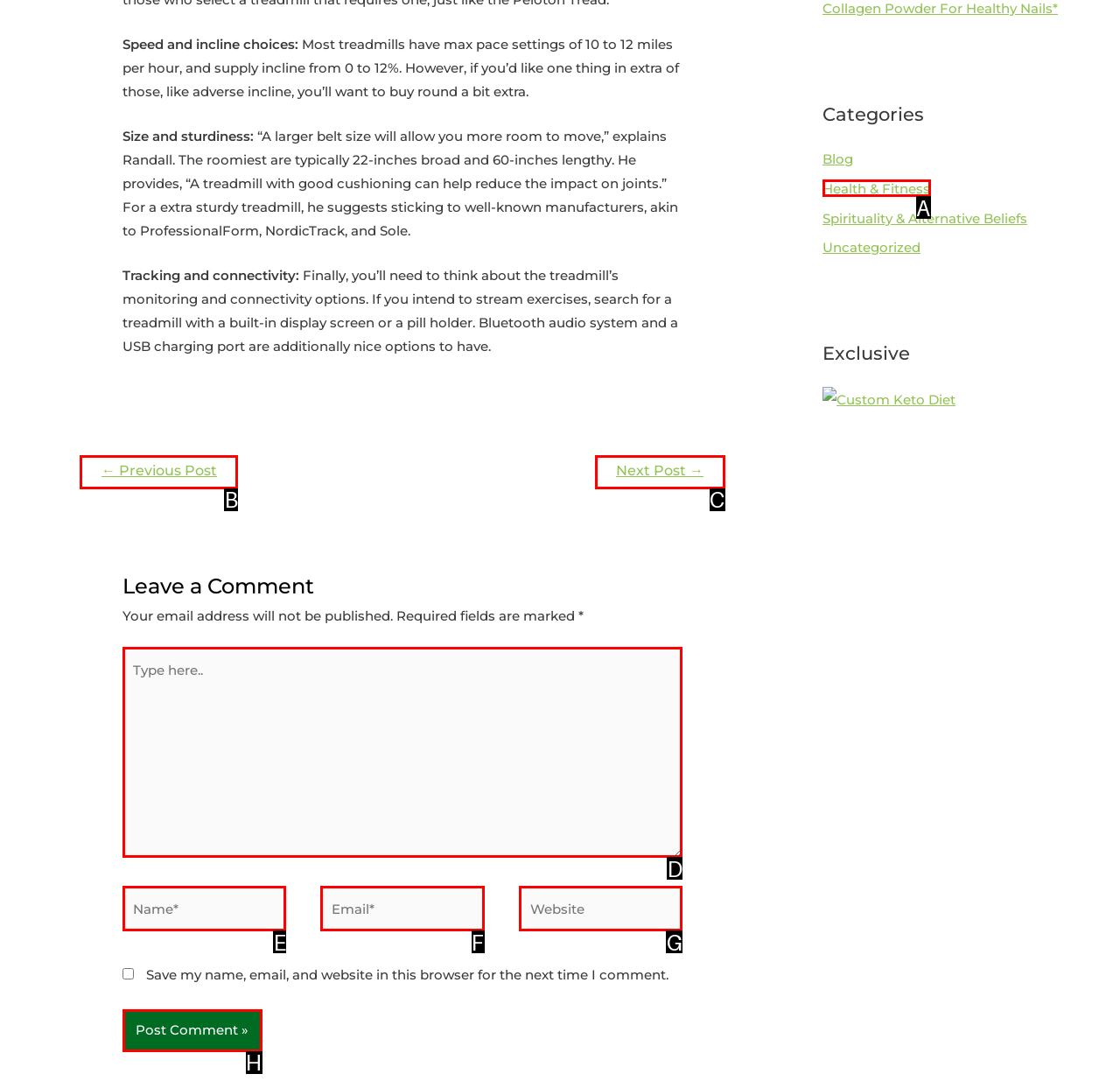Based on the description: parent_node: Email* name="email" placeholder="Email*", identify the matching lettered UI element.
Answer by indicating the letter from the choices.

F